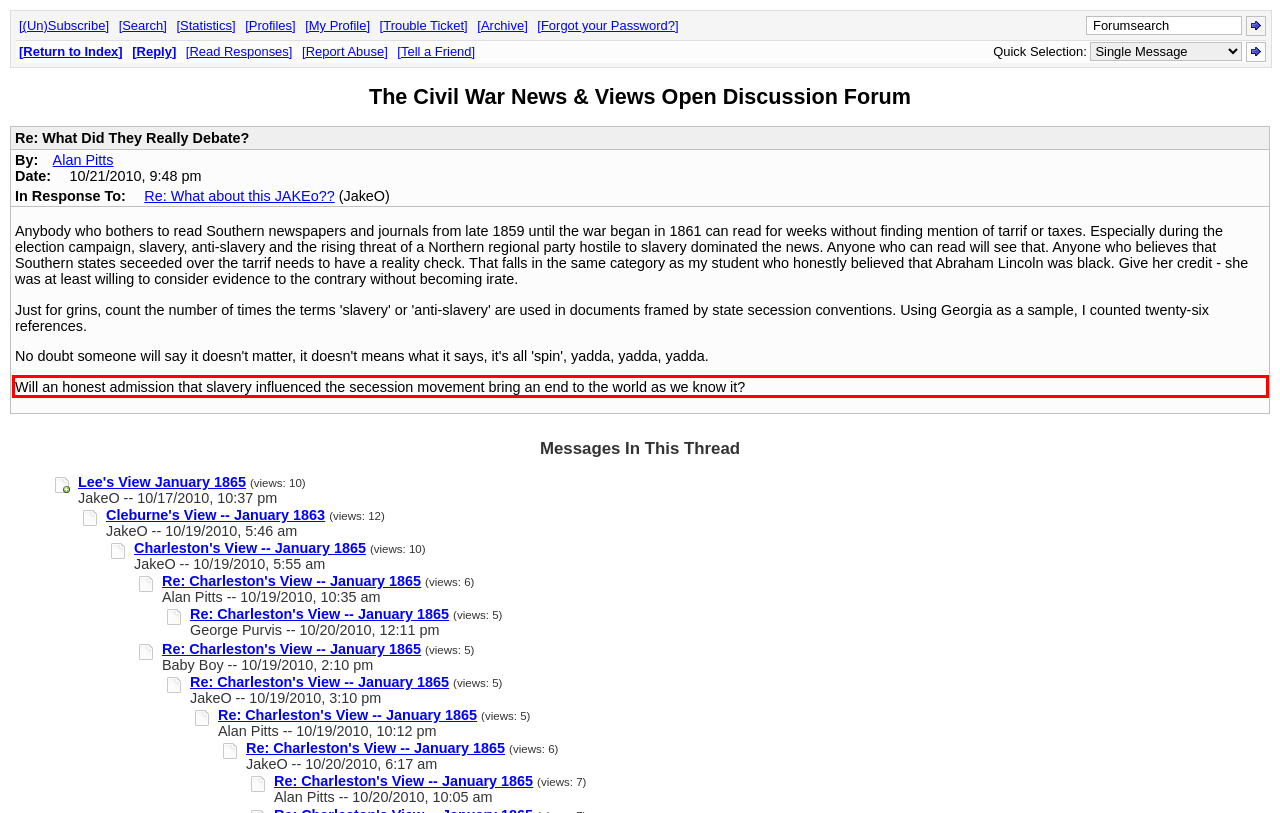You are given a screenshot with a red rectangle. Identify and extract the text within this red bounding box using OCR.

Will an honest admission that slavery influenced the secession movement bring an end to the world as we know it?